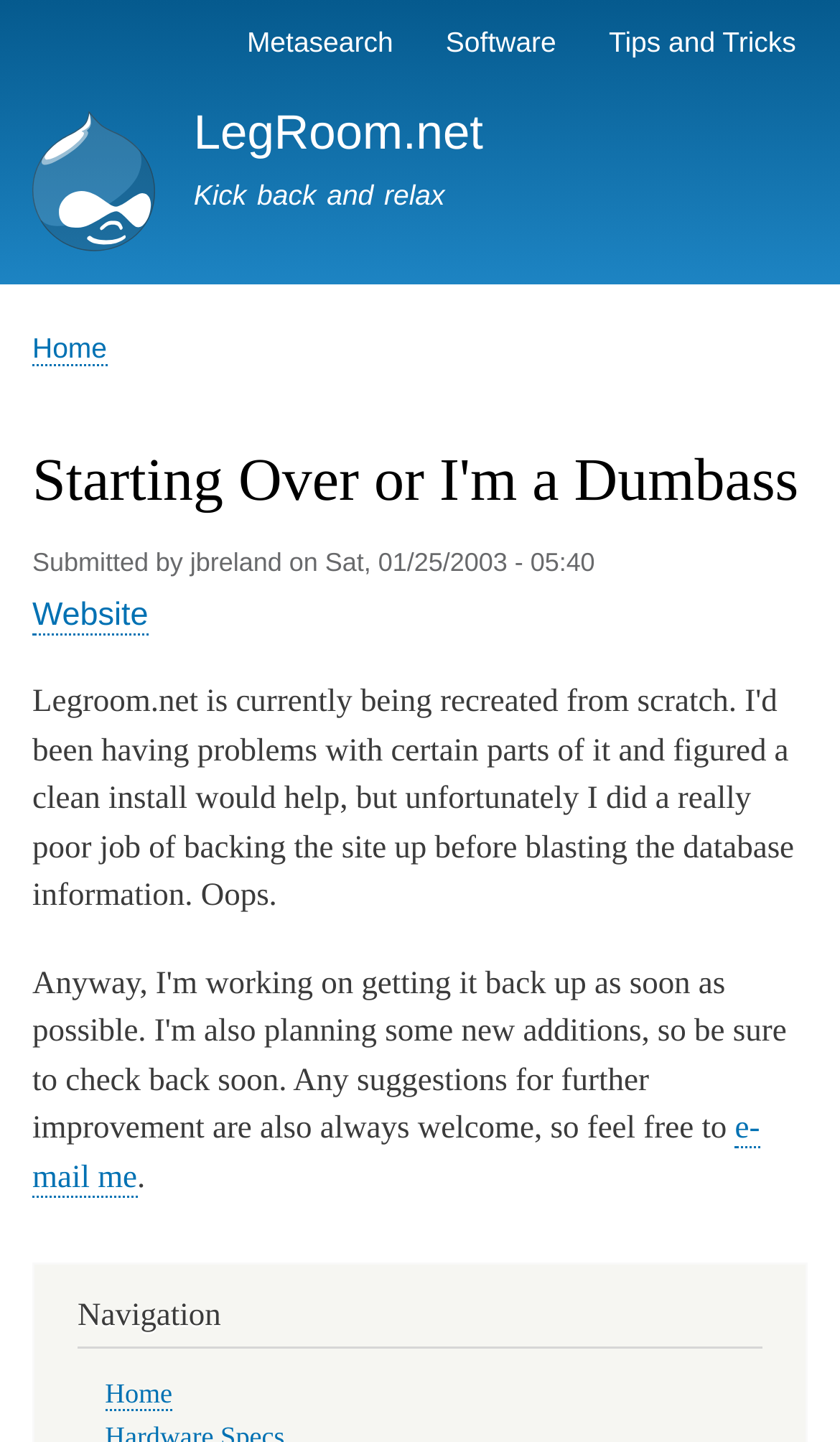Show the bounding box coordinates for the HTML element described as: "Skip to main content".

[0.473, 0.0, 0.527, 0.006]